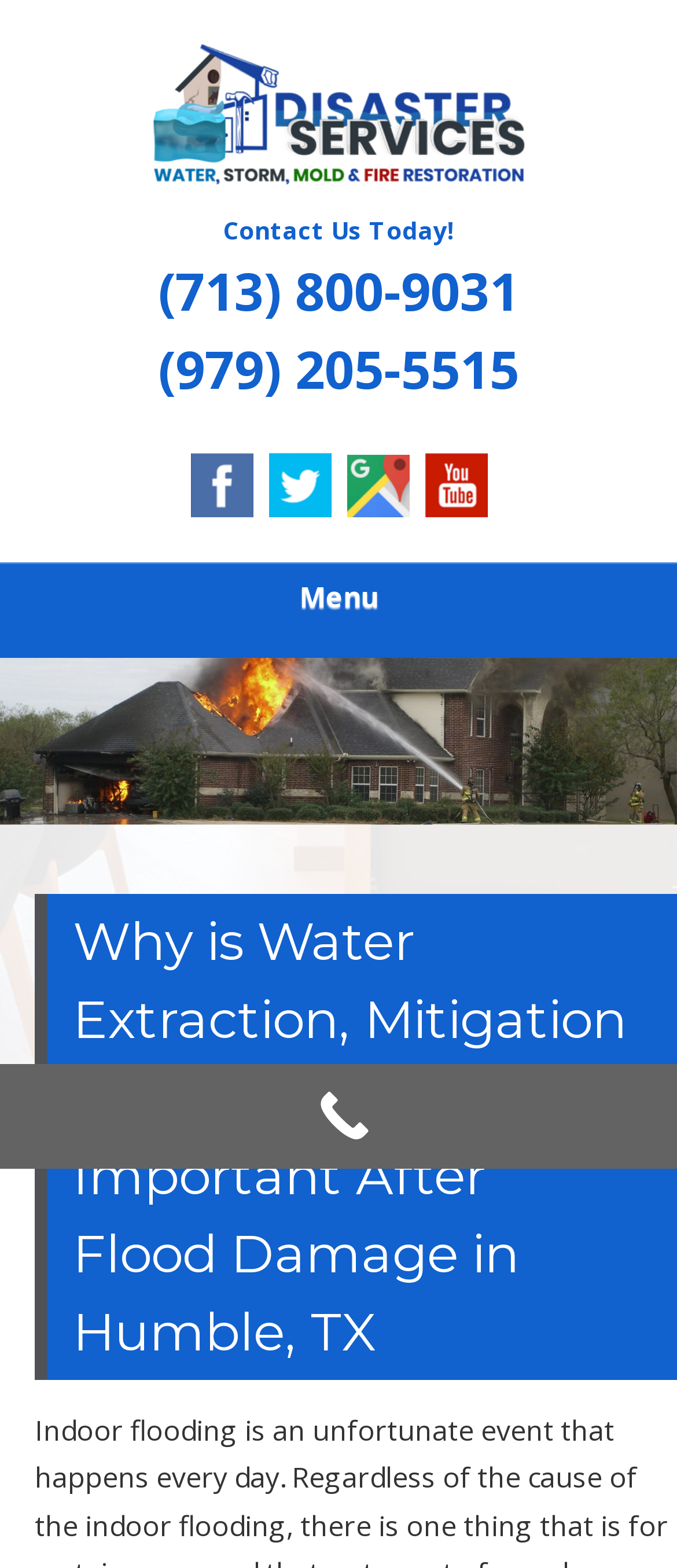Answer with a single word or phrase: 
What is the company name?

Disaster Services